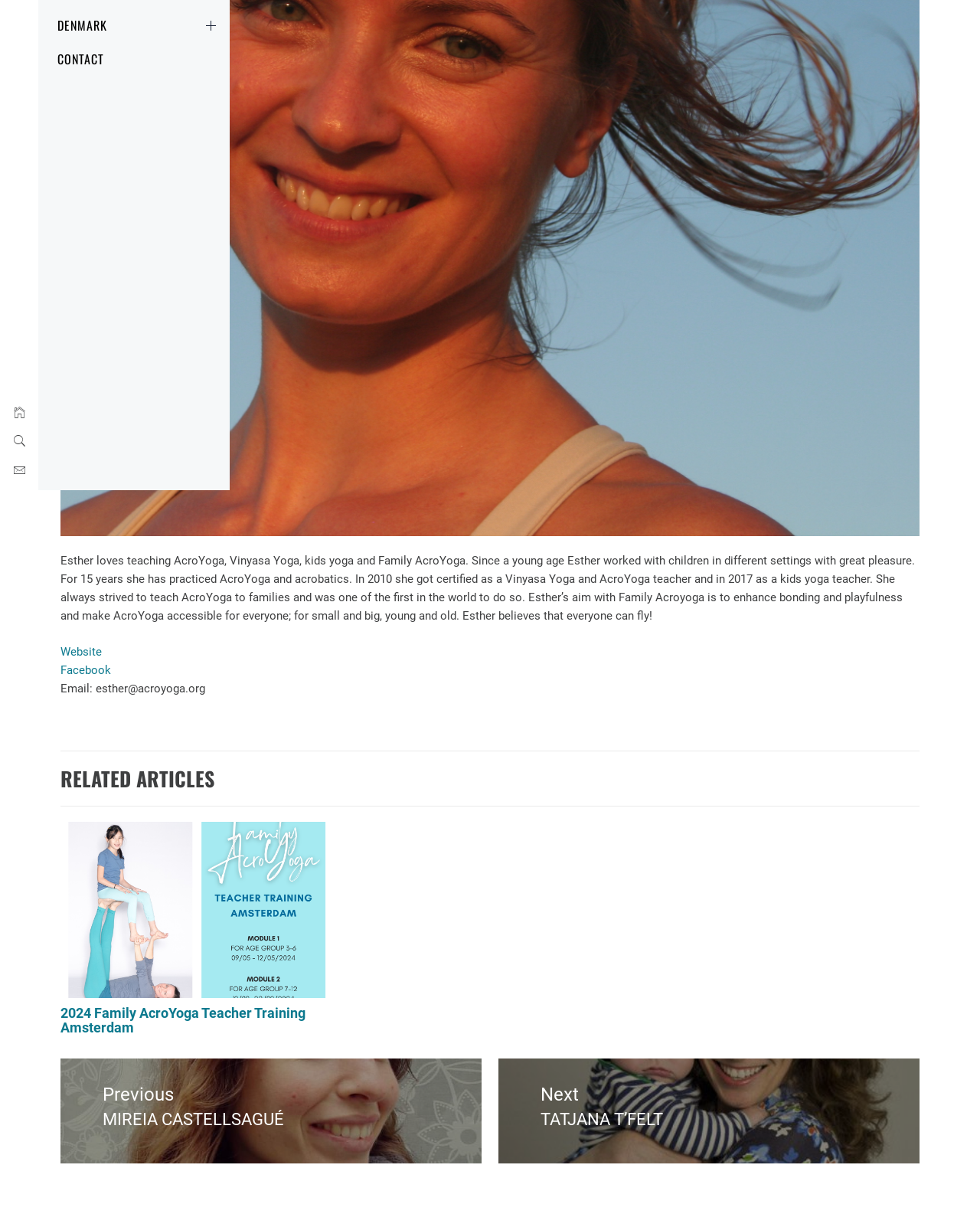Identify the bounding box coordinates for the UI element described as: "1316". The coordinates should be provided as four floats between 0 and 1: [left, top, right, bottom].

None